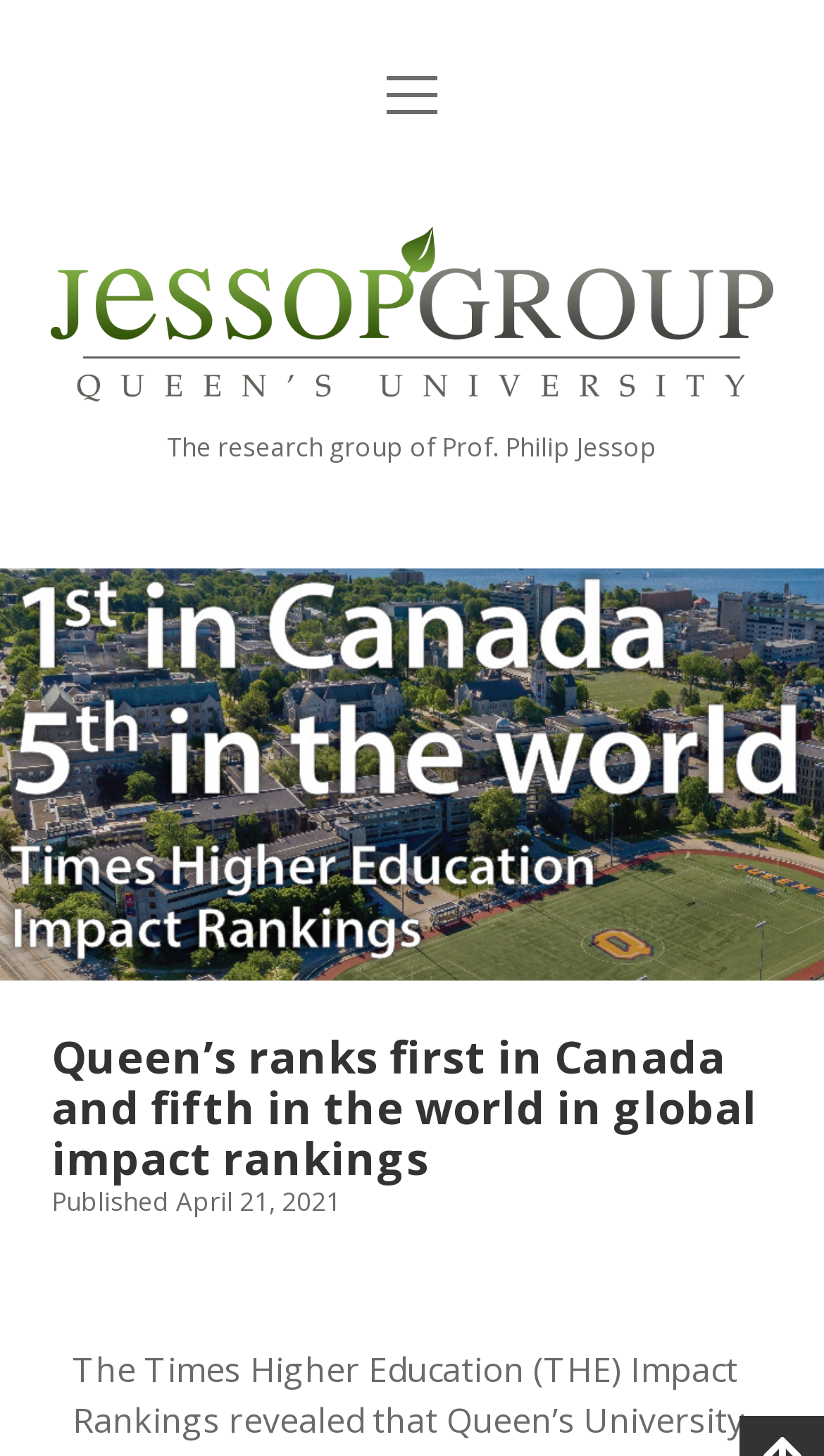Point out the bounding box coordinates of the section to click in order to follow this instruction: "Open the dropdown menu".

[0.685, 0.267, 0.71, 0.293]